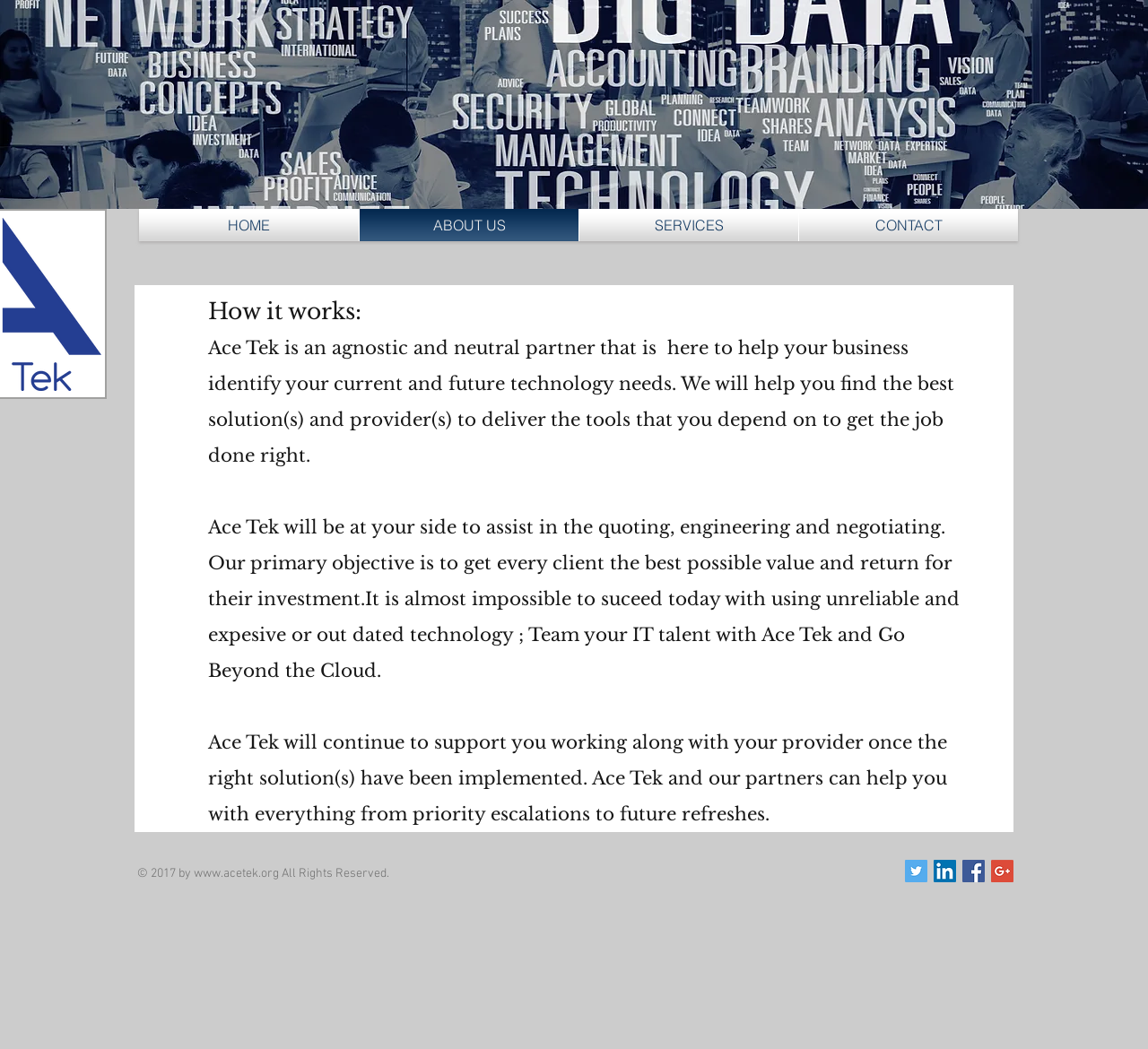Provide your answer in a single word or phrase: 
What is the role of Ace Tek in the implementation of solutions?

Support